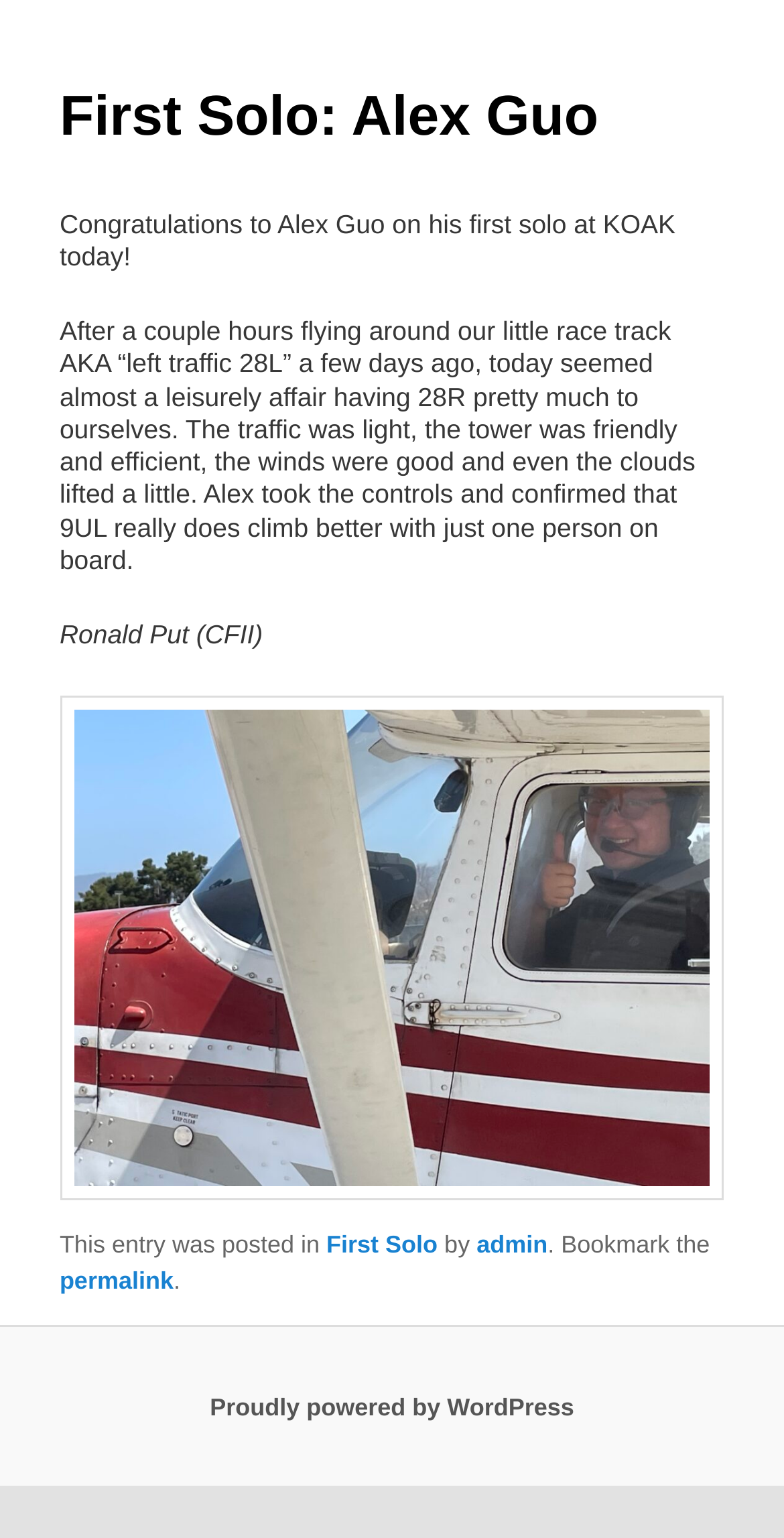Find the coordinates for the bounding box of the element with this description: "Proudly powered by WordPress".

[0.268, 0.905, 0.732, 0.924]